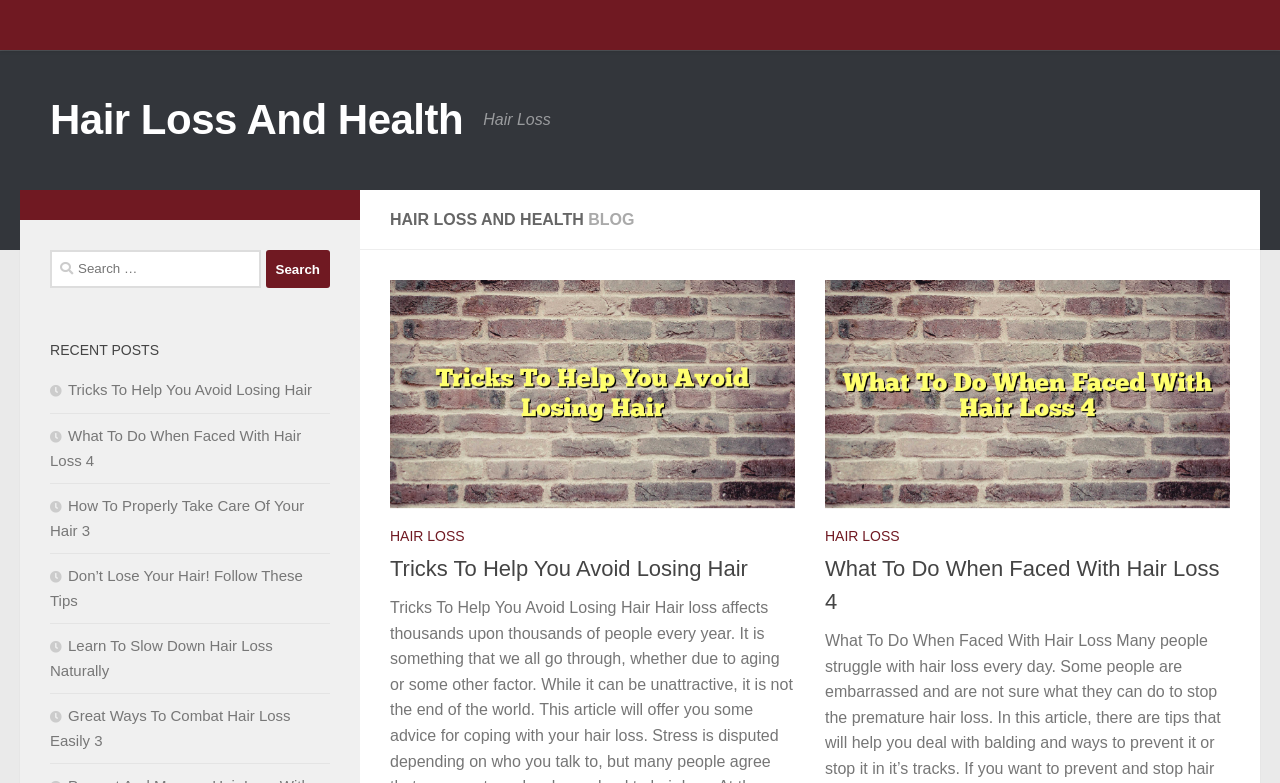Locate the bounding box coordinates of the element that should be clicked to execute the following instruction: "Click on the link to learn to slow down hair loss naturally".

[0.039, 0.814, 0.213, 0.867]